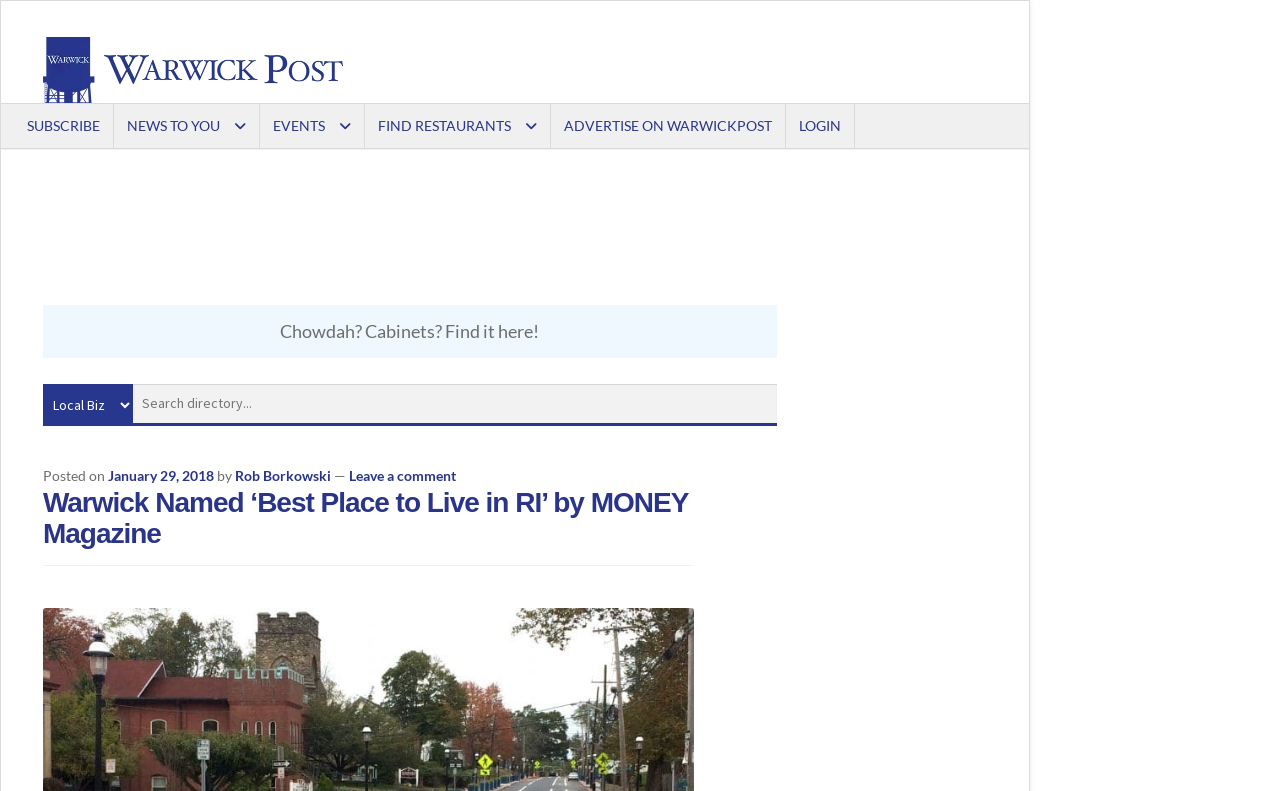Using the elements shown in the image, answer the question comprehensively: How many navigation links are there?

I counted the number of links in the navigation section, which are 'SUBSCRIBE', 'NEWS TO YOU', 'EVENTS', 'FIND RESTAURANTS', 'ADVERTISE ON WARWICKPOST', and 'LOGIN'.